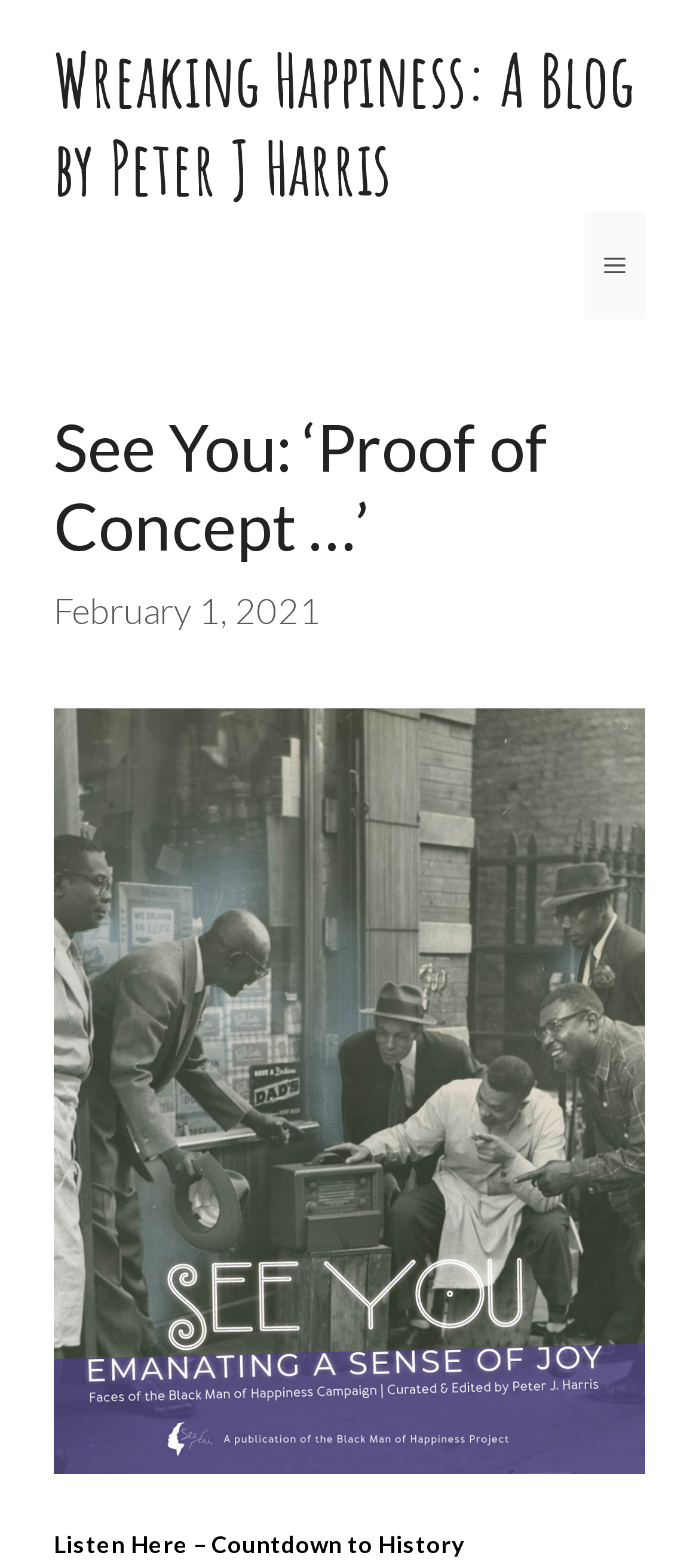Identify and extract the main heading from the webpage.

See You: ‘Proof of Concept …’